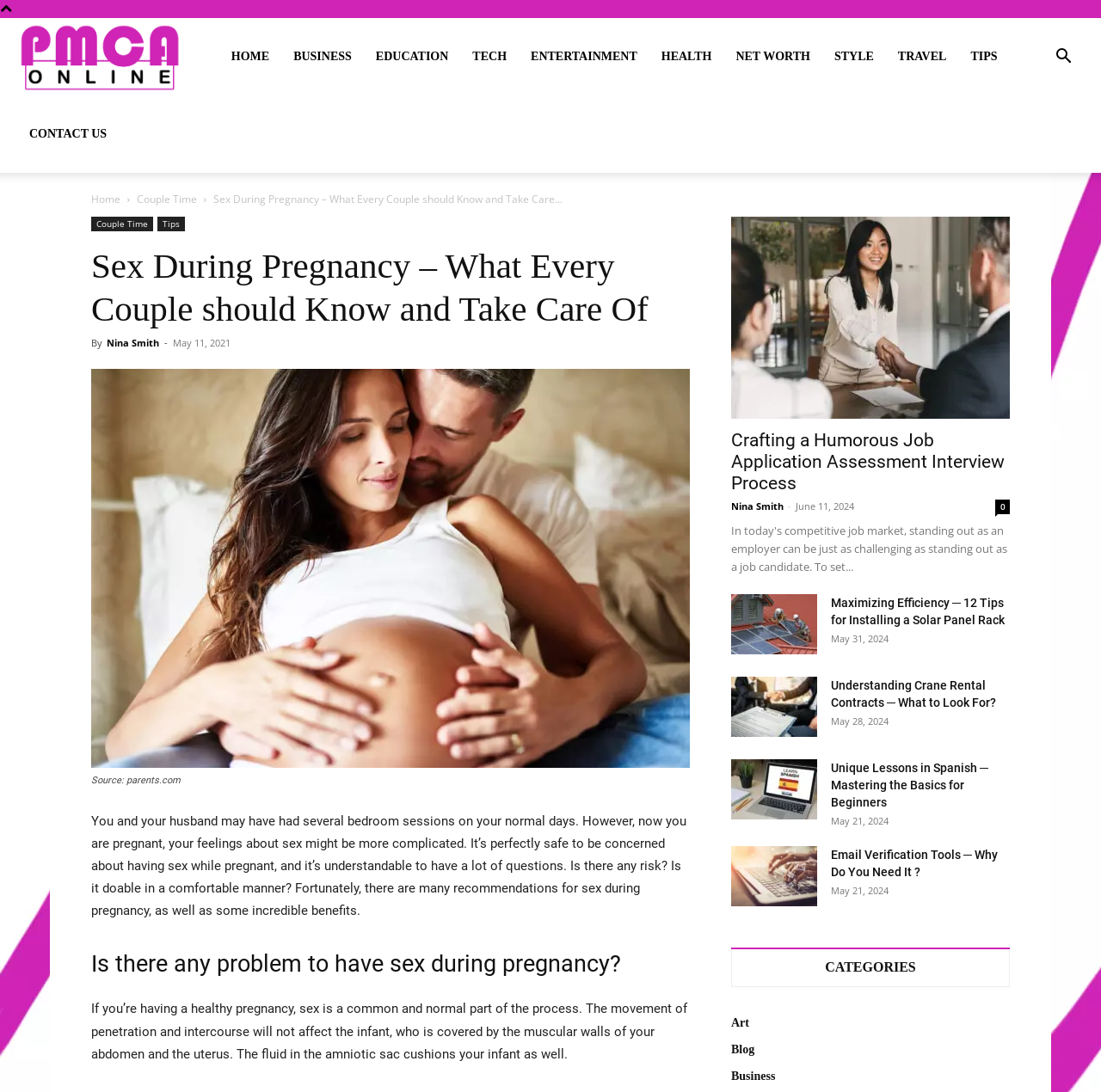Please provide the bounding box coordinates in the format (top-left x, top-left y, bottom-right x, bottom-right y). Remember, all values are floating point numbers between 0 and 1. What is the bounding box coordinate of the region described as: Couple Time

[0.083, 0.198, 0.139, 0.212]